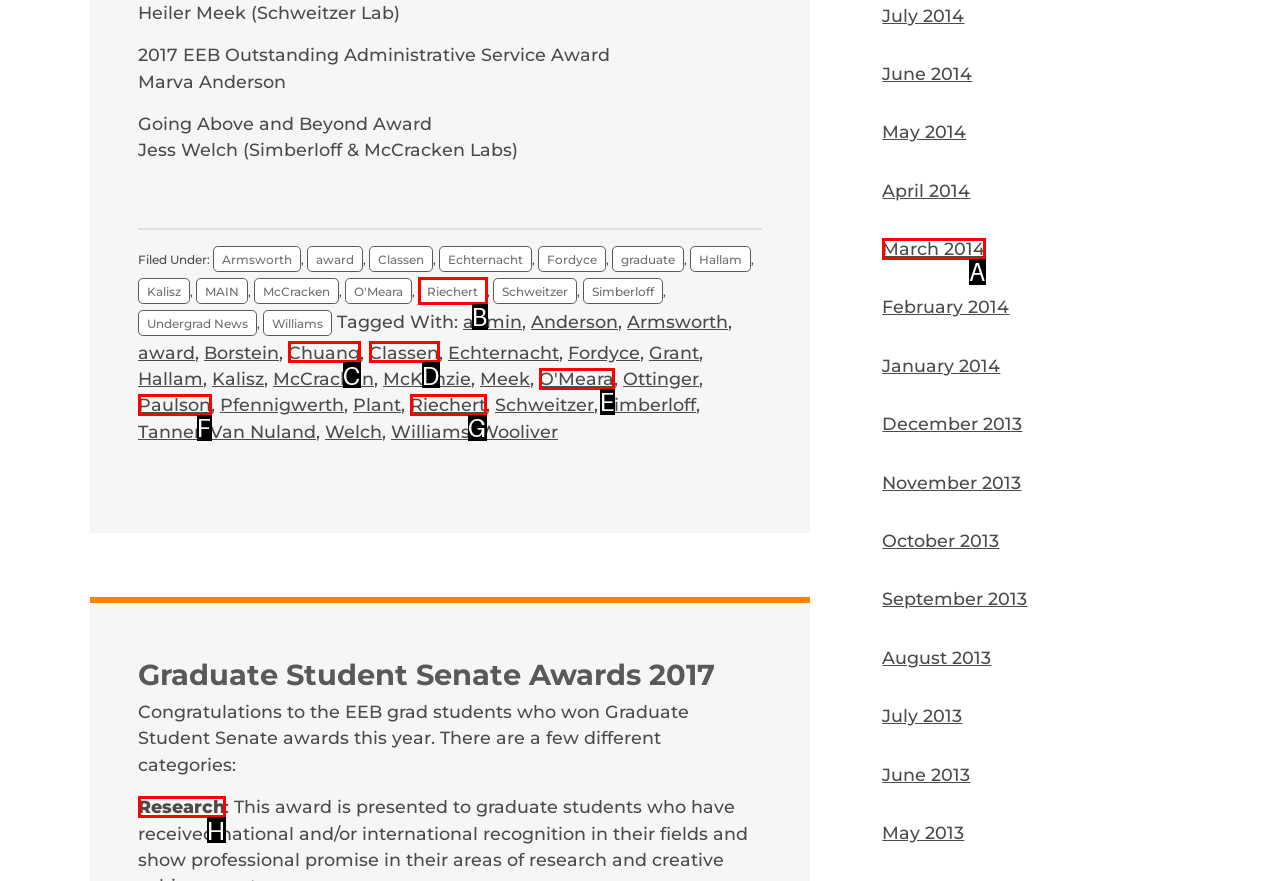Which lettered option should I select to achieve the task: Read about the 'Research' category according to the highlighted elements in the screenshot?

H